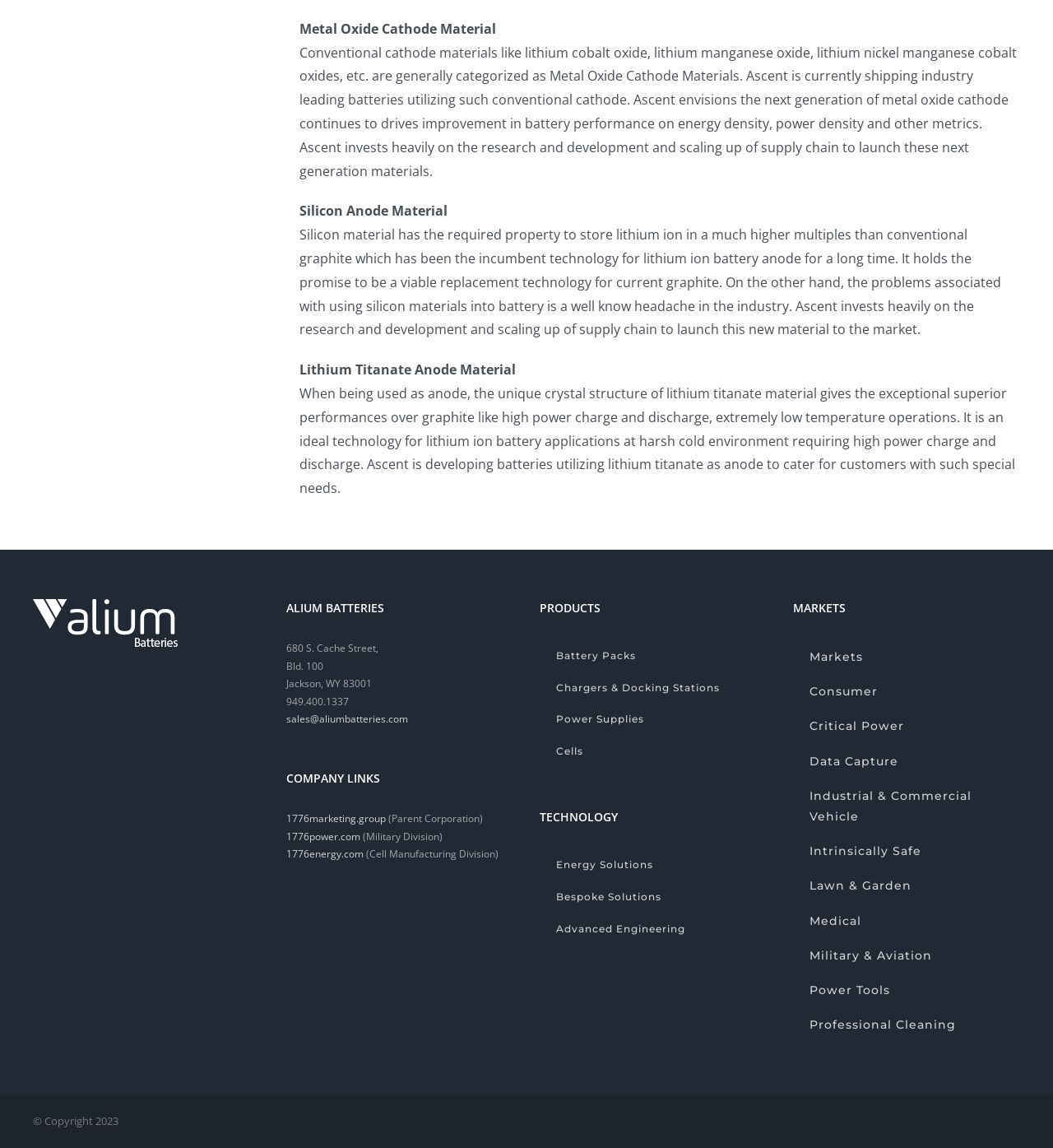Highlight the bounding box of the UI element that corresponds to this description: "Chargers & Docking Stations".

[0.512, 0.585, 0.727, 0.613]